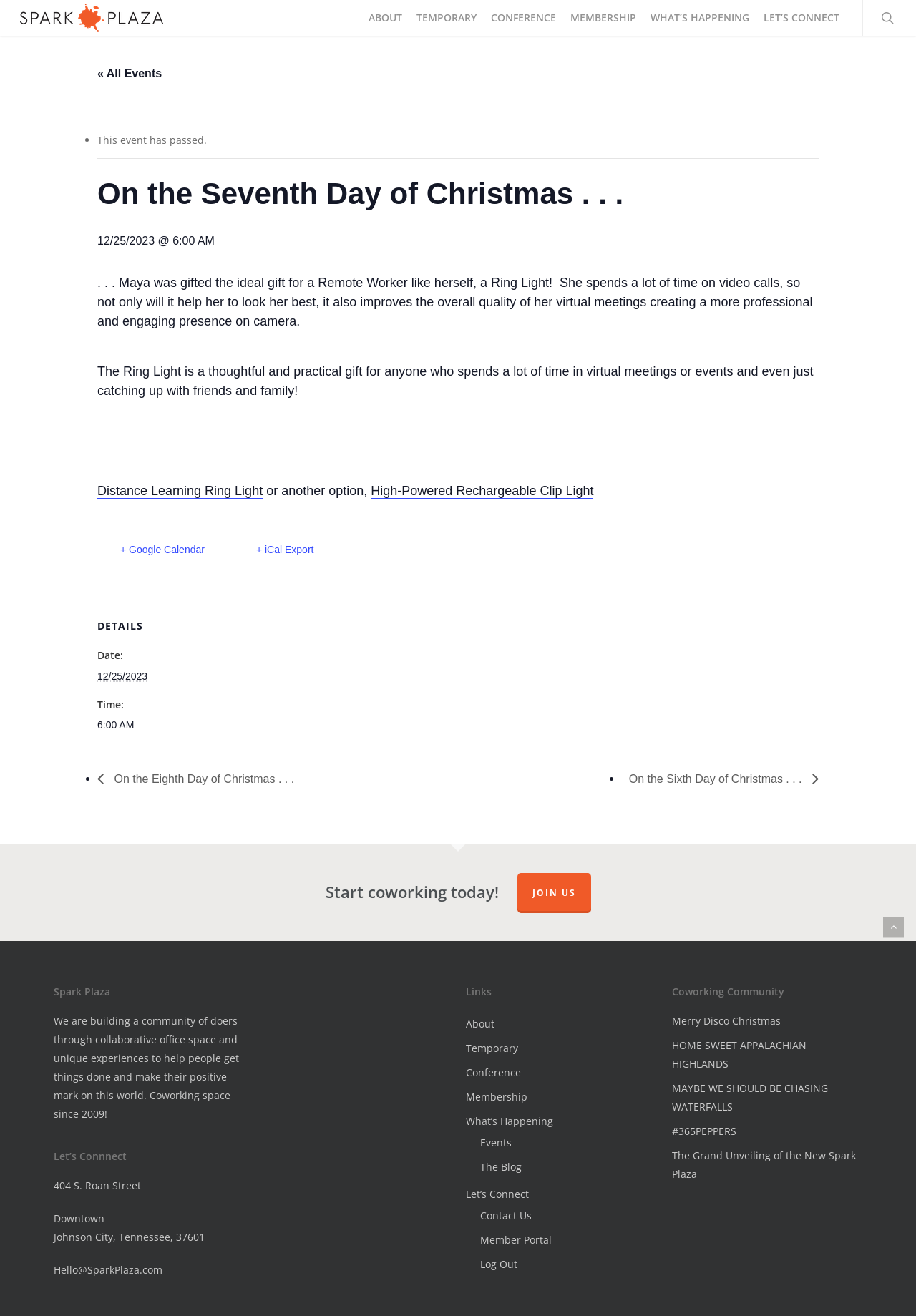Determine the bounding box coordinates of the section I need to click to execute the following instruction: "search for something". Provide the coordinates as four float numbers between 0 and 1, i.e., [left, top, right, bottom].

[0.941, 0.0, 1.0, 0.027]